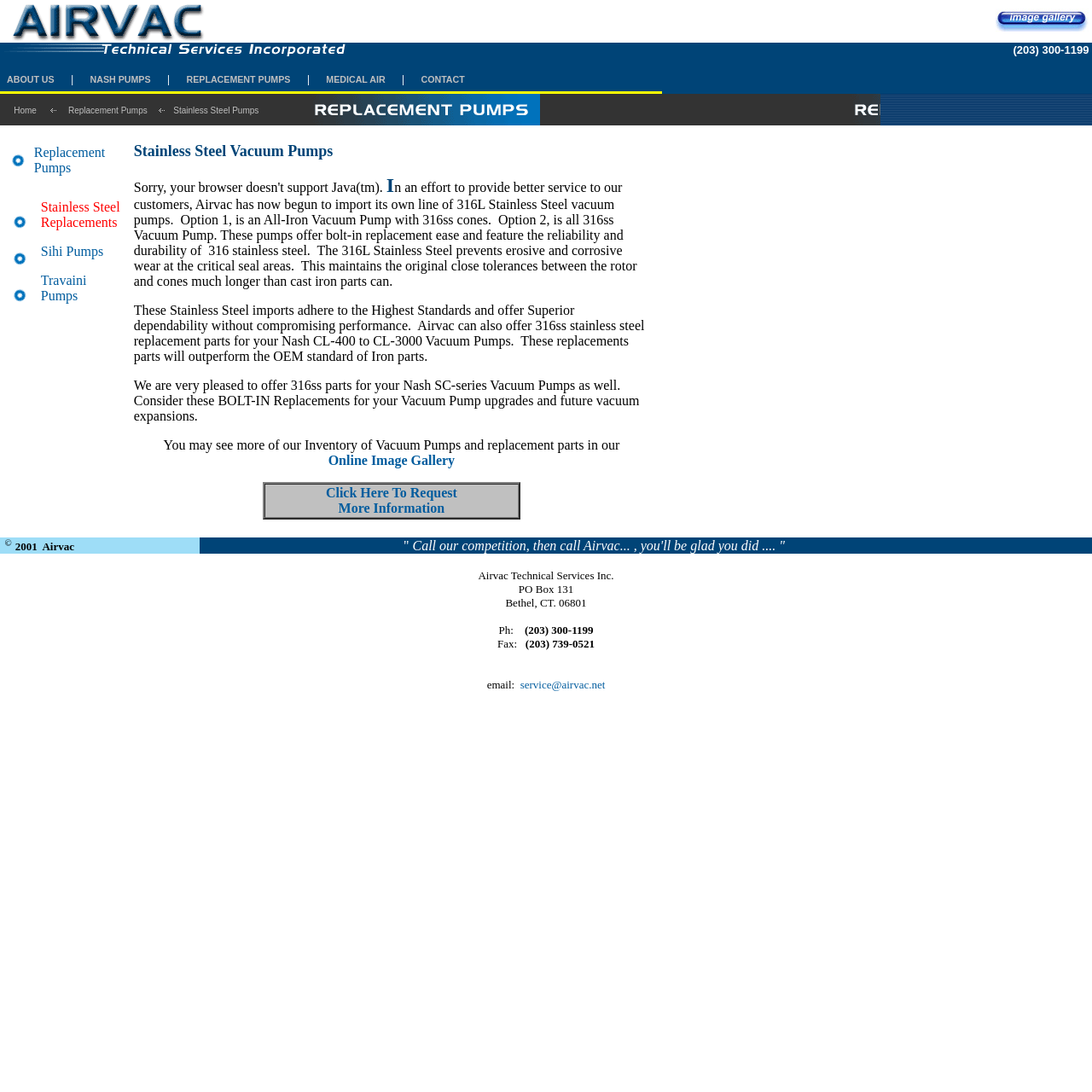What is the purpose of the Online Image Gallery?
Using the image, provide a detailed and thorough answer to the question.

The webpage mentions that users can see more of Airvac's Inventory of Vacuum Pumps and replacement parts in the Online Image Gallery, which can be accessed by clicking on the 'Click Here' link.